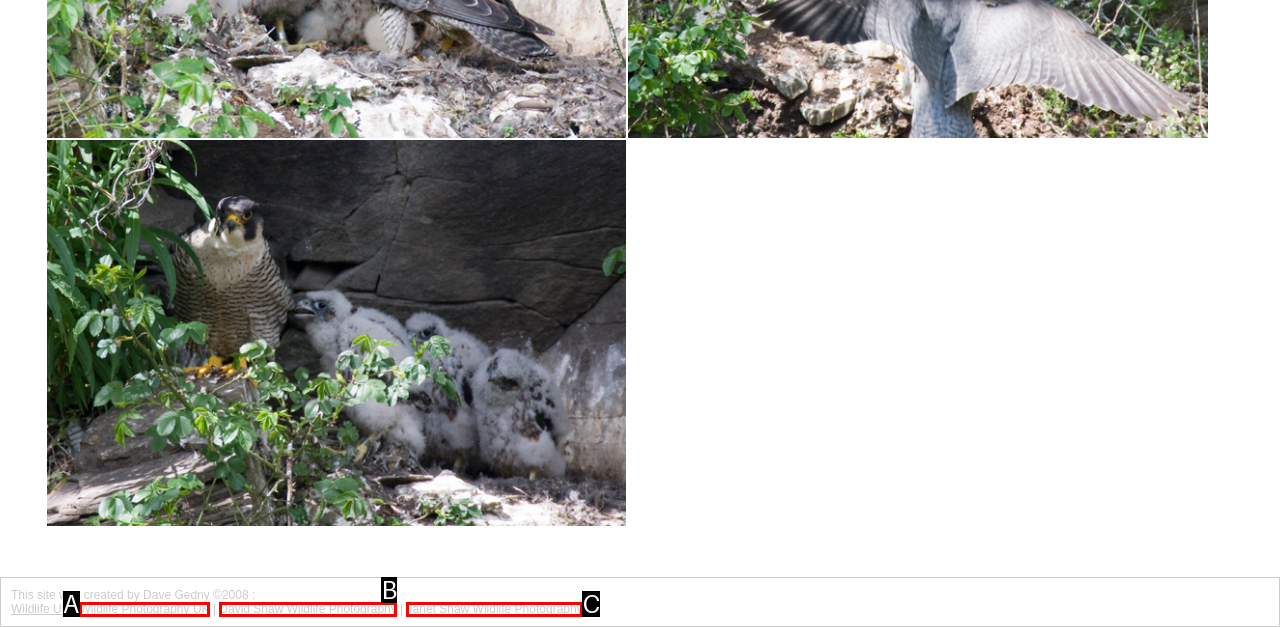From the provided options, pick the HTML element that matches the description: Wildlife Photography UK. Respond with the letter corresponding to your choice.

A